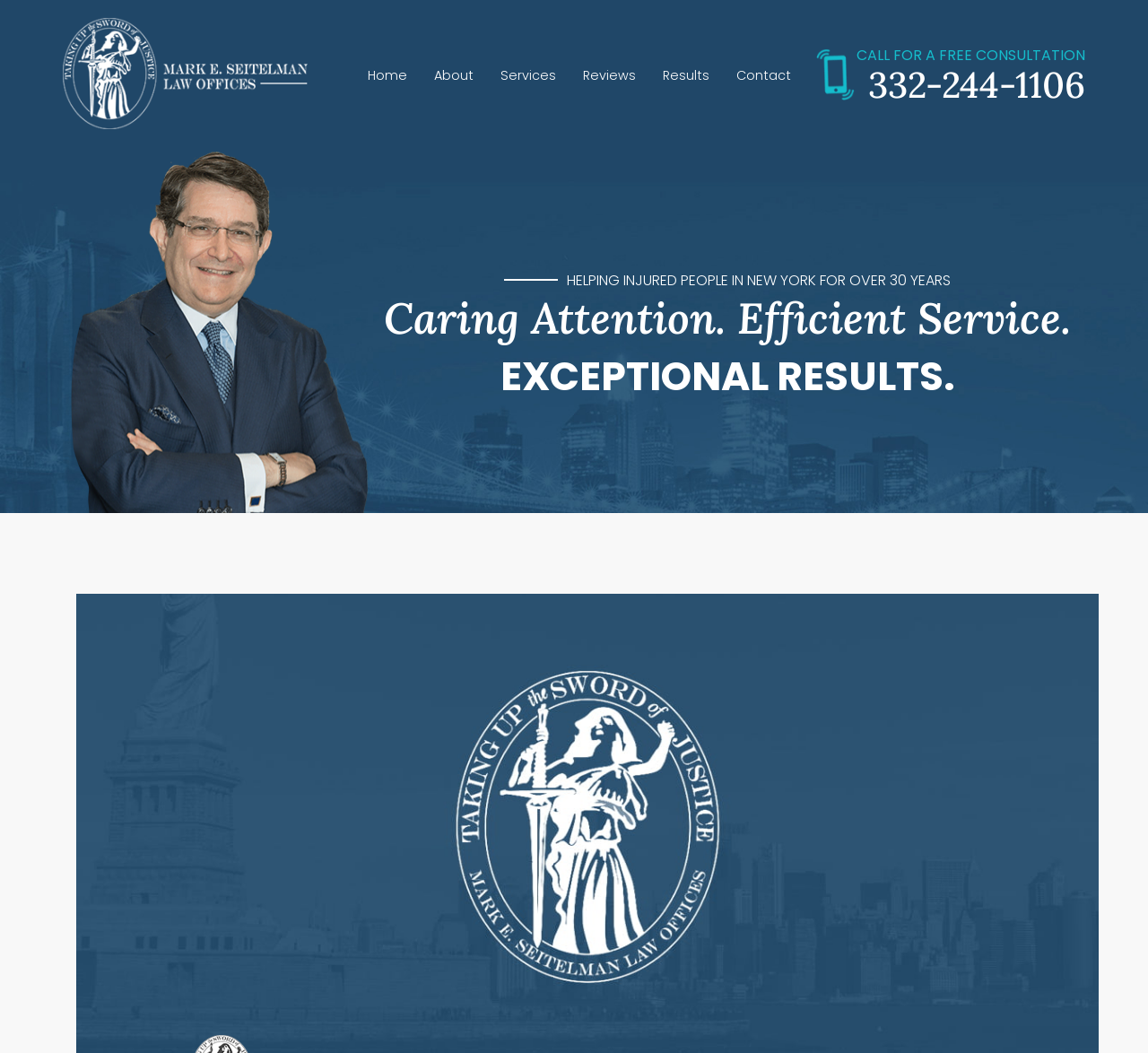Identify the main heading of the webpage and provide its text content.

Staying Safe on the Streets, It’s the Wild West for Pedestrians